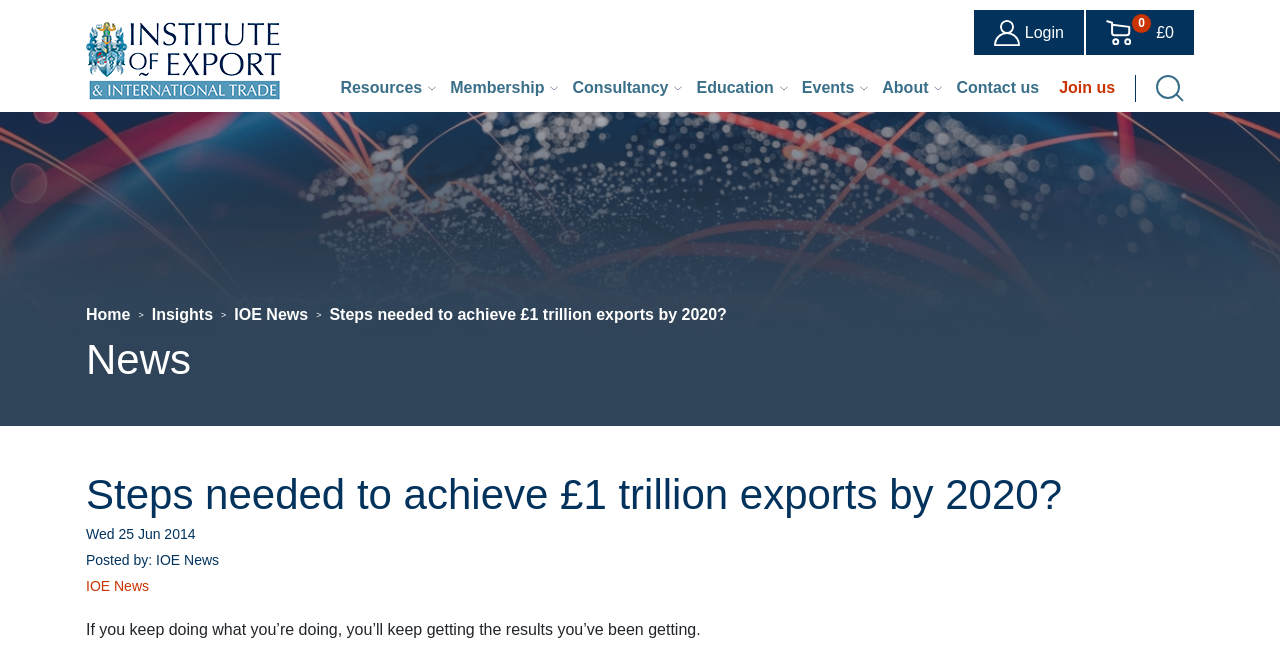Bounding box coordinates are given in the format (top-left x, top-left y, bottom-right x, bottom-right y). All values should be floating point numbers between 0 and 1. Provide the bounding box coordinate for the UI element described as: Consultancy

[0.439, 0.118, 0.53, 0.155]